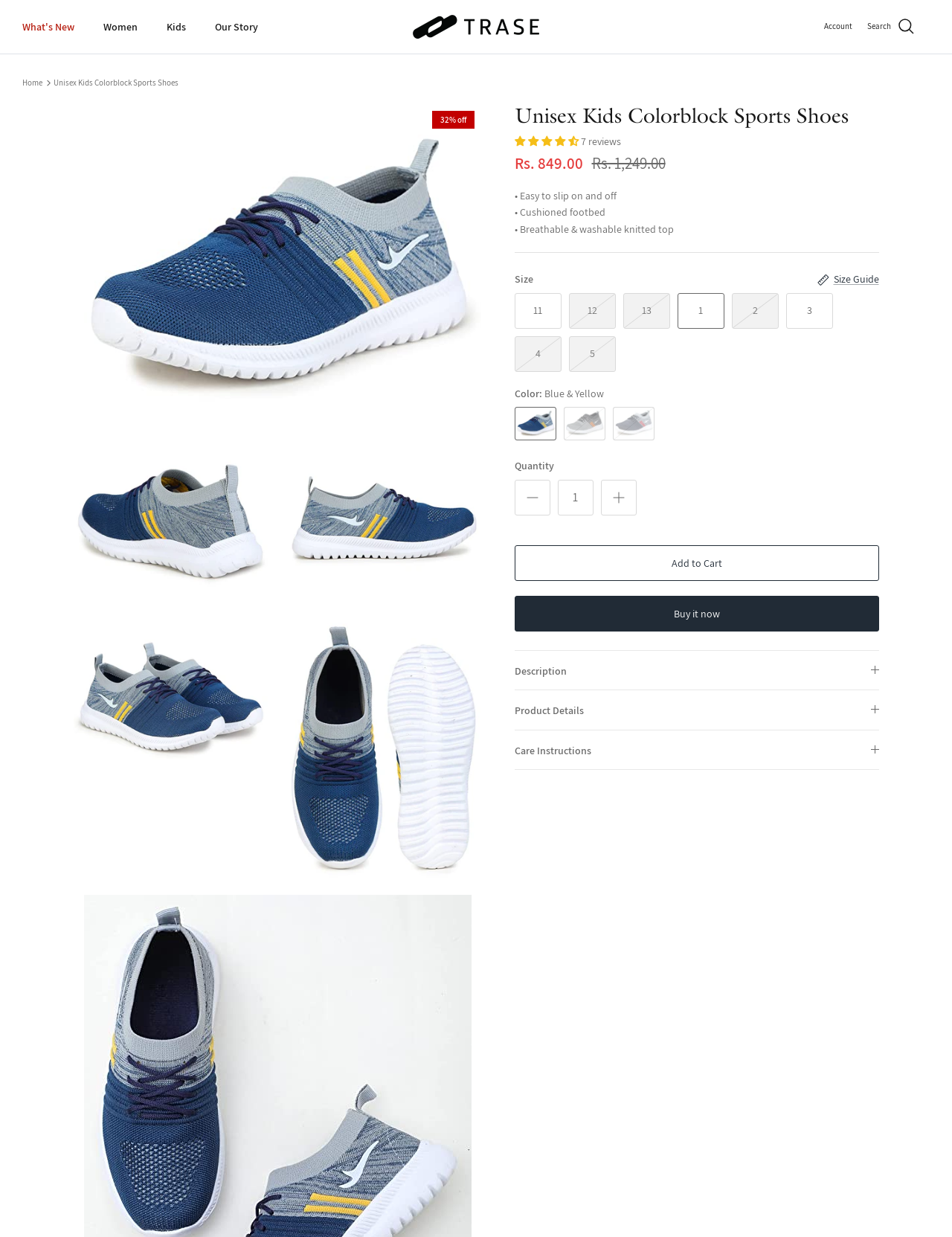What is the brand of the shoes?
Please interpret the details in the image and answer the question thoroughly.

I inferred this answer by looking at the top navigation bar, where I found the link 'Trase Footwear' with a corresponding image, indicating that it is the brand of the shoes.